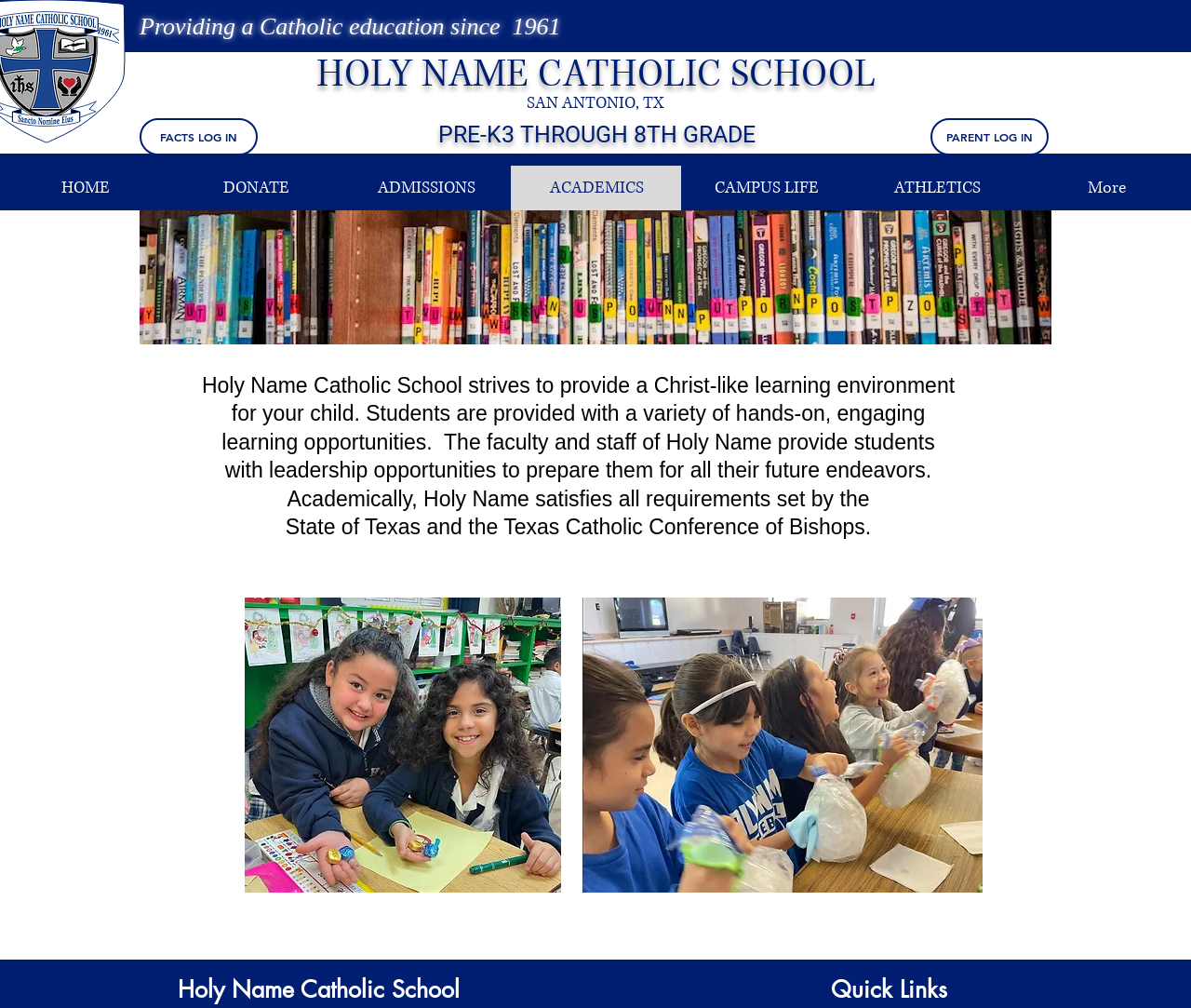Find the bounding box coordinates for the area that must be clicked to perform this action: "Visit the athletics page".

[0.715, 0.164, 0.858, 0.209]